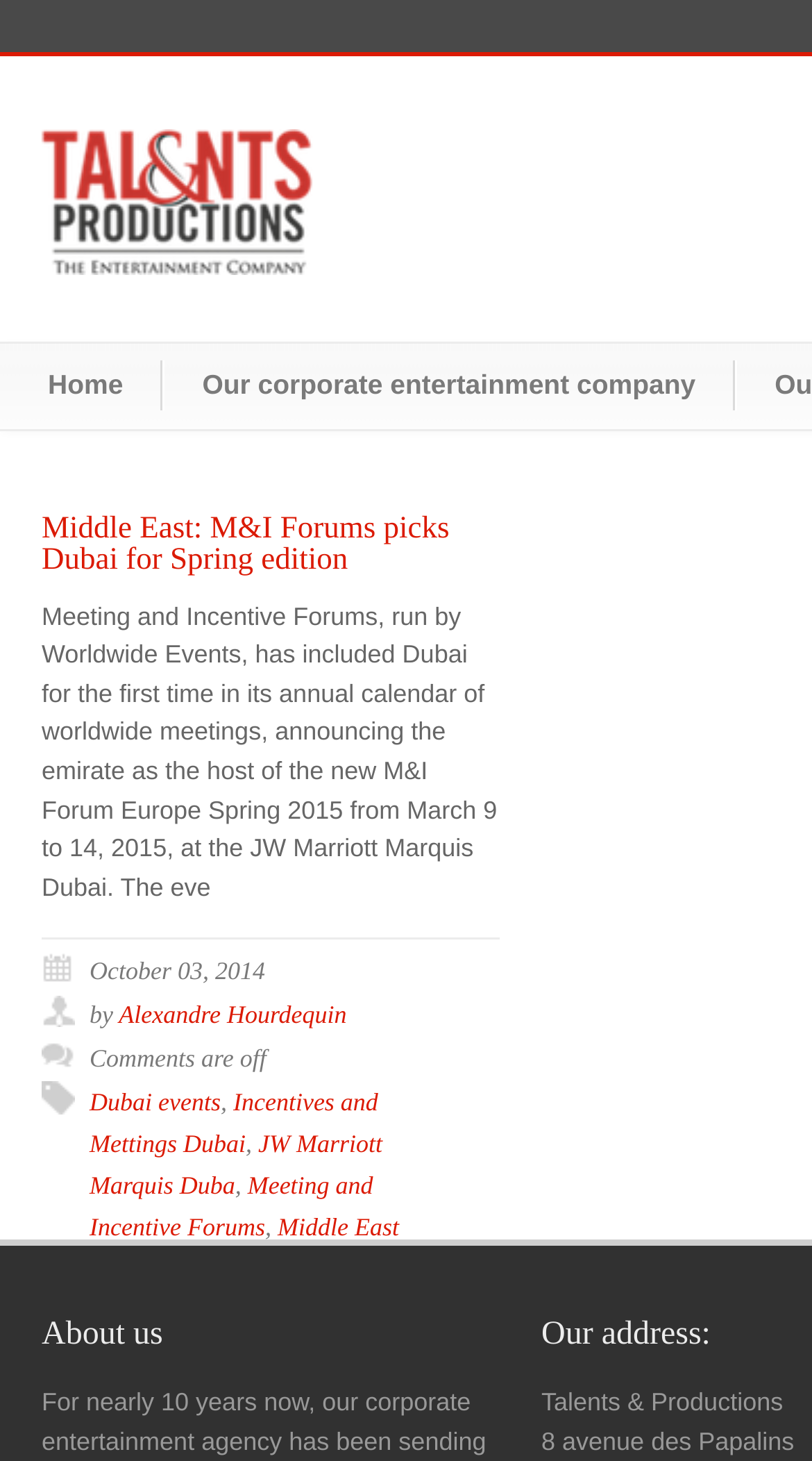Based on the provided description, "Home", find the bounding box of the corresponding UI element in the screenshot.

[0.013, 0.246, 0.2, 0.28]